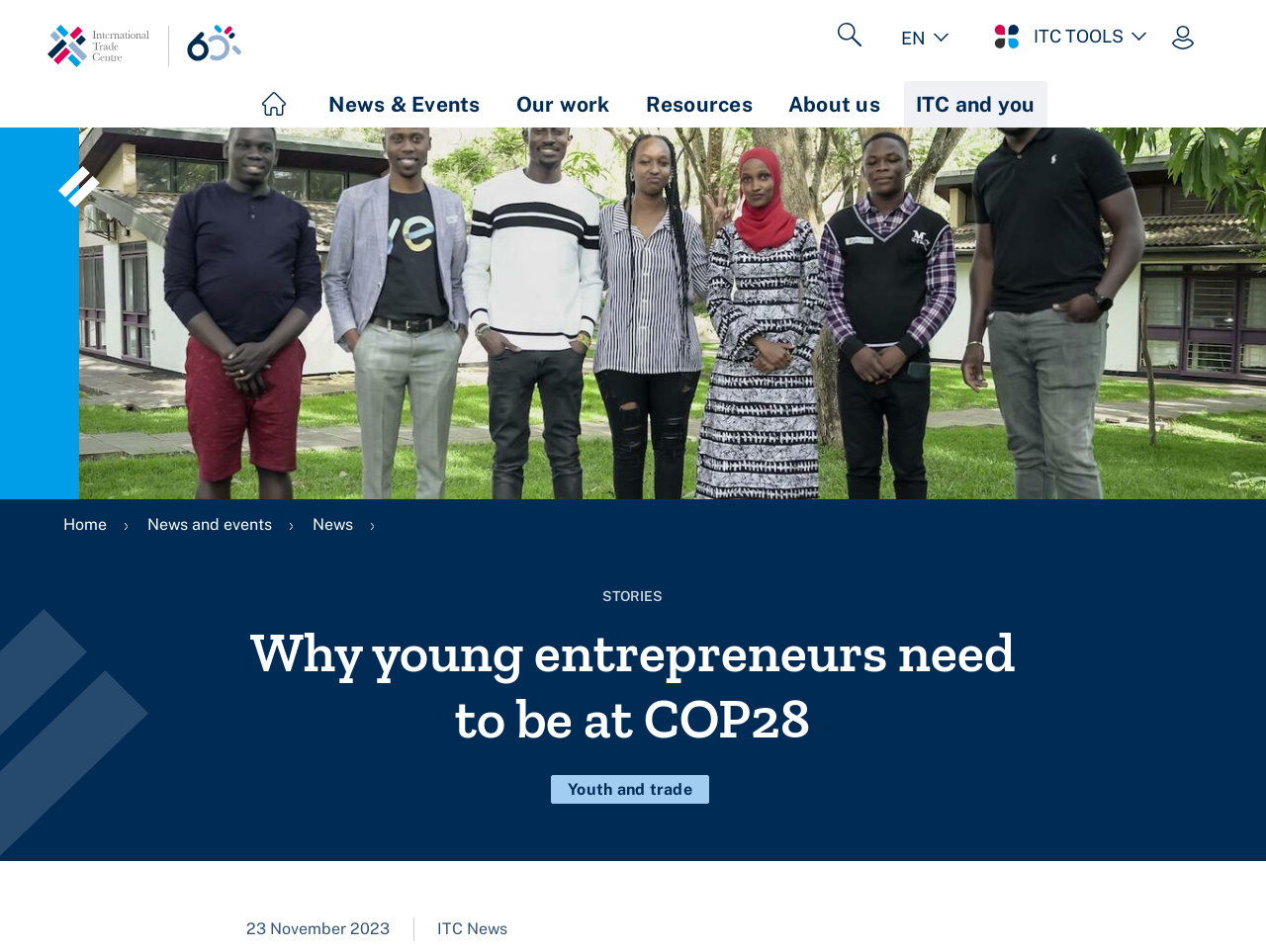What is the title of the article?
Look at the image and respond with a single word or a short phrase.

Why young entrepreneurs need to be at COP28